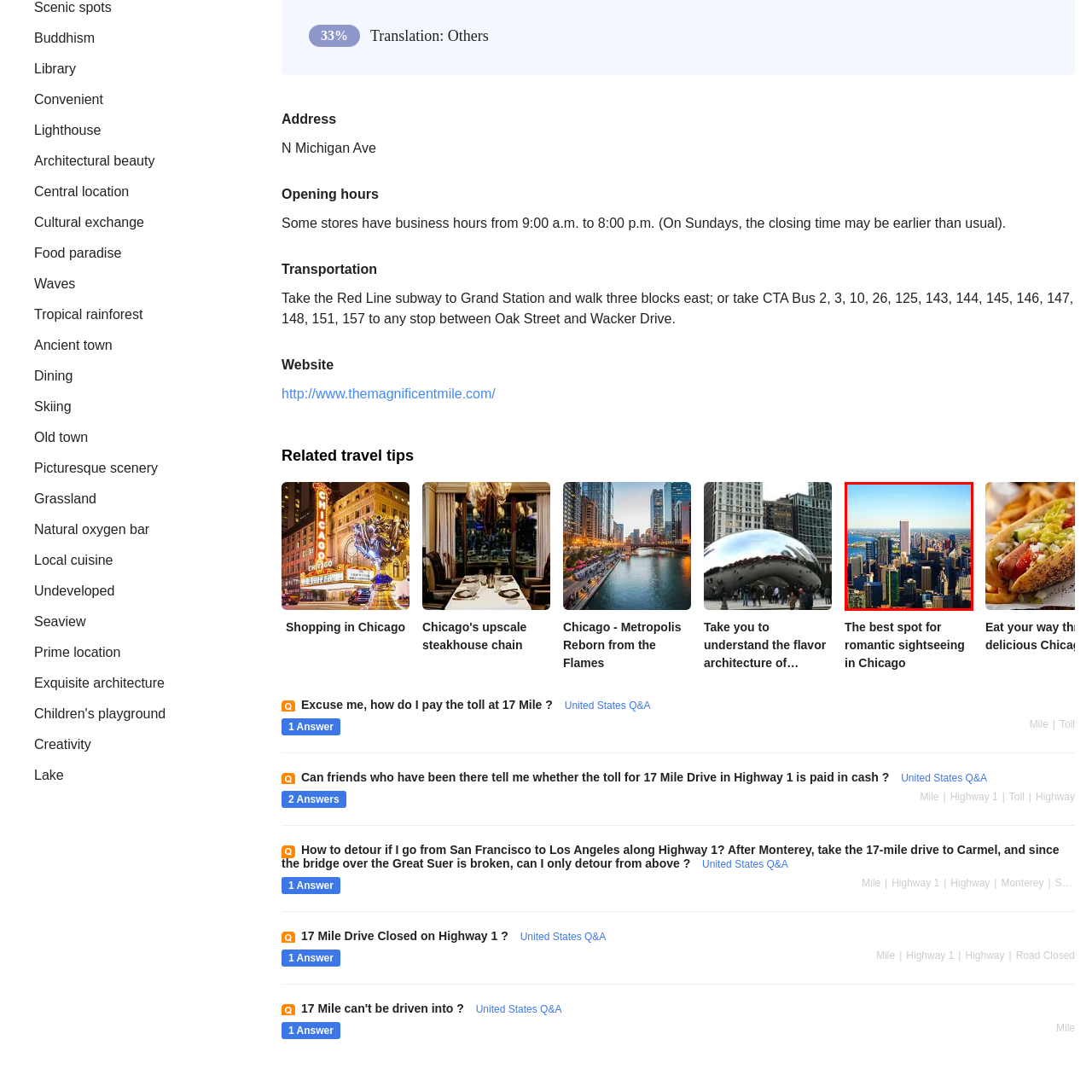Analyze the content inside the red box, What type of article series is this image part of? Provide a short answer using a single word or phrase.

Travel